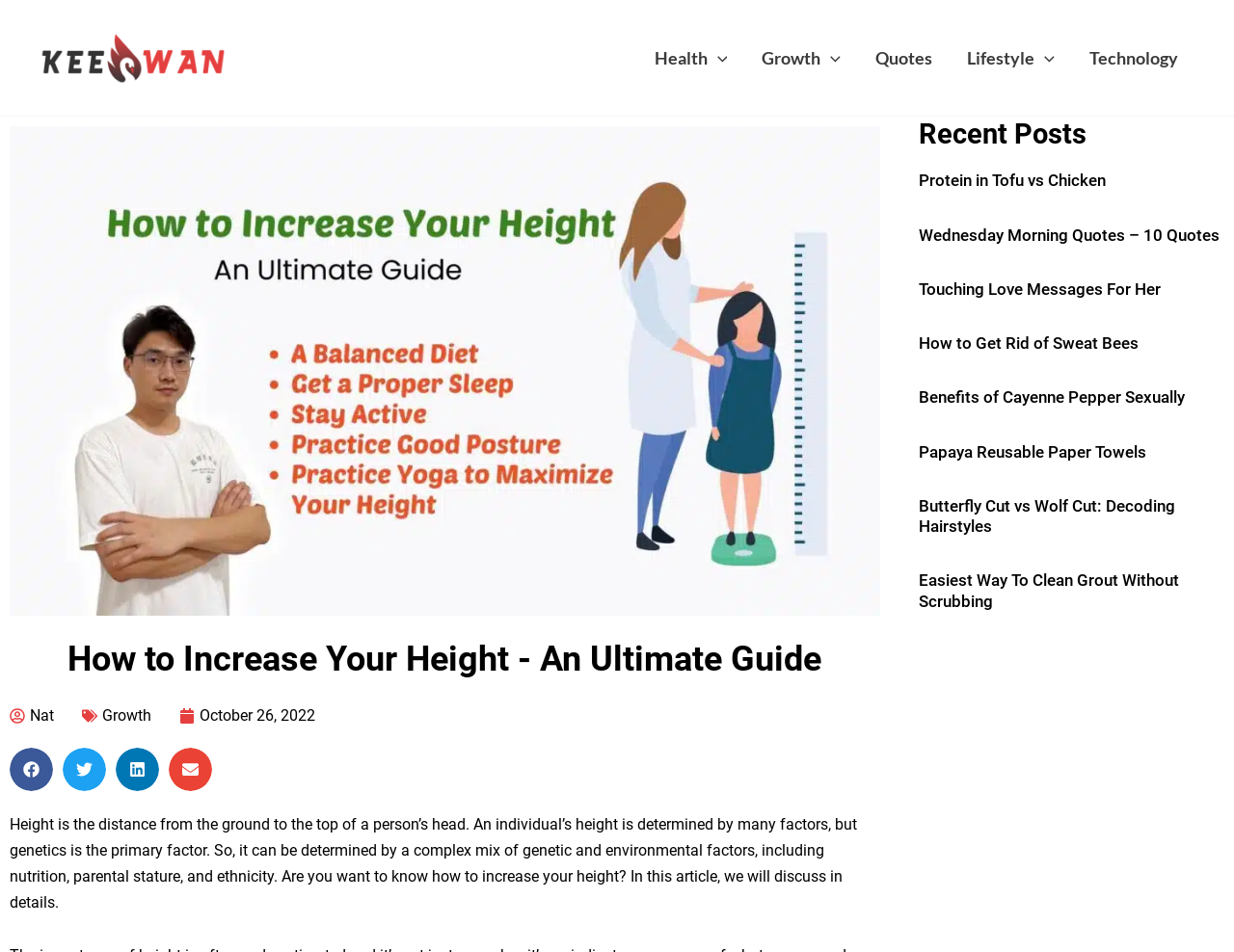What is the position of the 'keeswan logo' on the webpage?
Could you answer the question in a detailed manner, providing as much information as possible?

The 'keeswan logo' is located at the top-left corner of the webpage, as indicated by its bounding box coordinates [0.031, 0.022, 0.183, 0.1], which show that it is positioned near the top and left edges of the webpage.